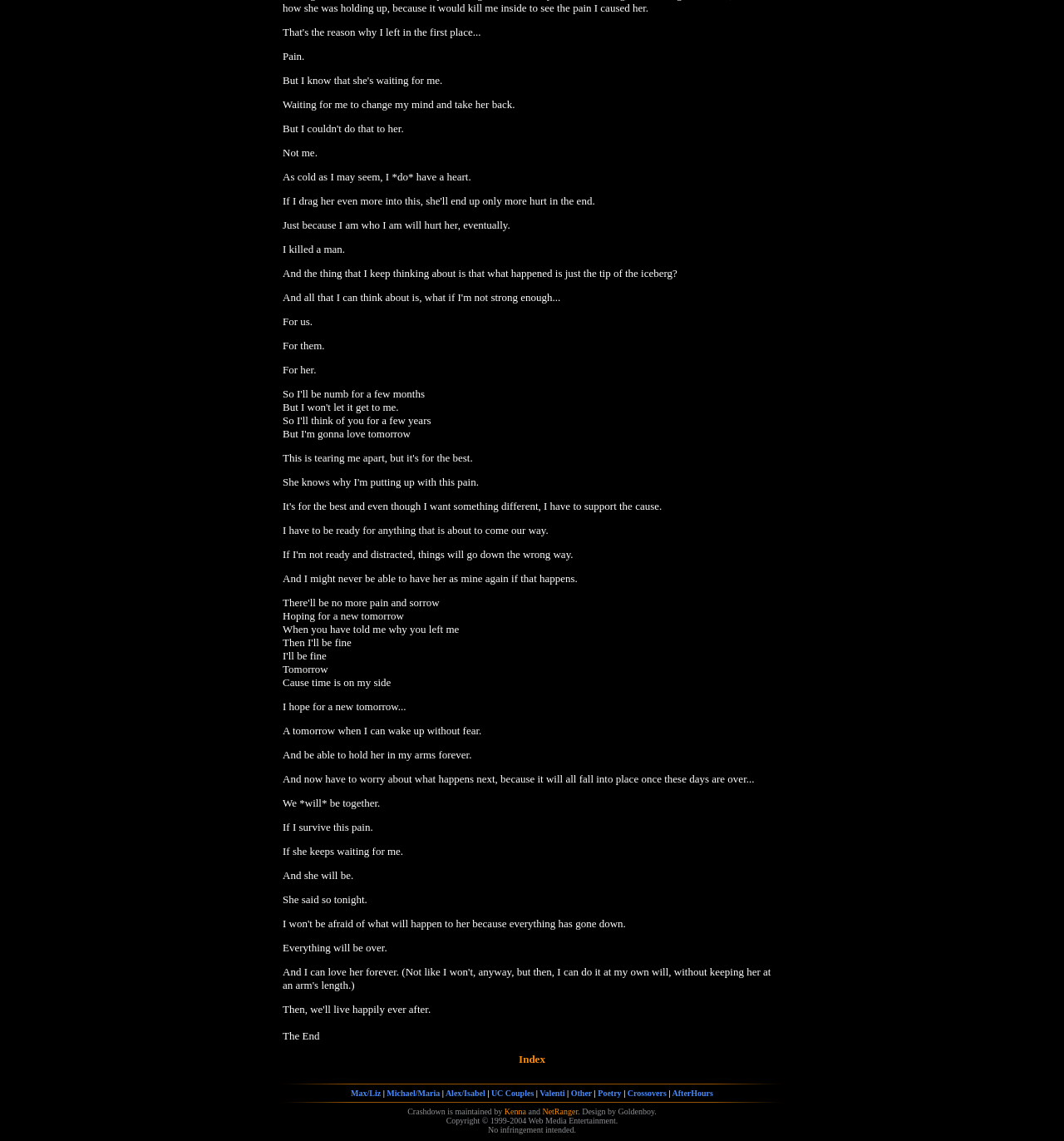What is the theme of the poem? Observe the screenshot and provide a one-word or short phrase answer.

Love and pain